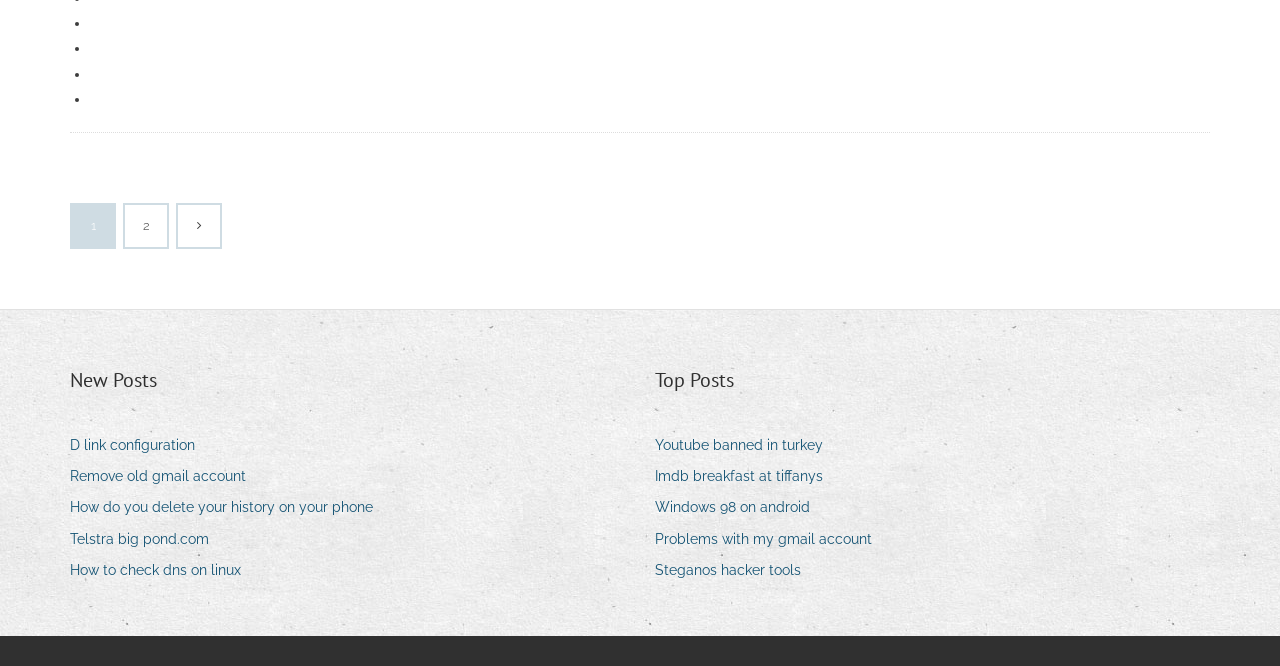Please determine the bounding box coordinates for the UI element described here. Use the format (top-left x, top-left y, bottom-right x, bottom-right y) with values bounded between 0 and 1: 2

[0.098, 0.308, 0.13, 0.371]